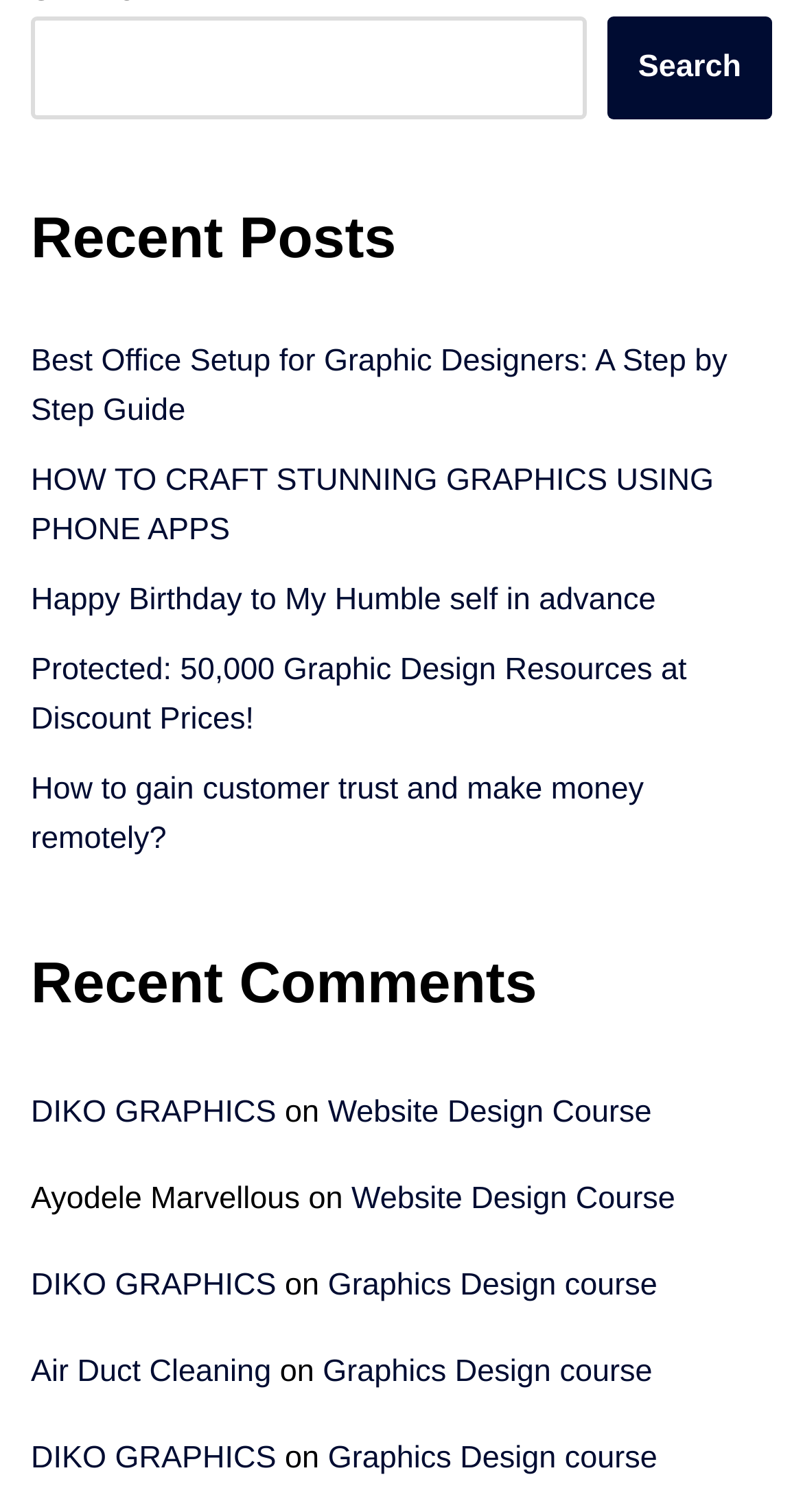Provide the bounding box coordinates of the area you need to click to execute the following instruction: "Read Jena Frumes Bio, Age, Family, Net Worth, Jason Derulo’s Girlfriend, Son, Education".

None